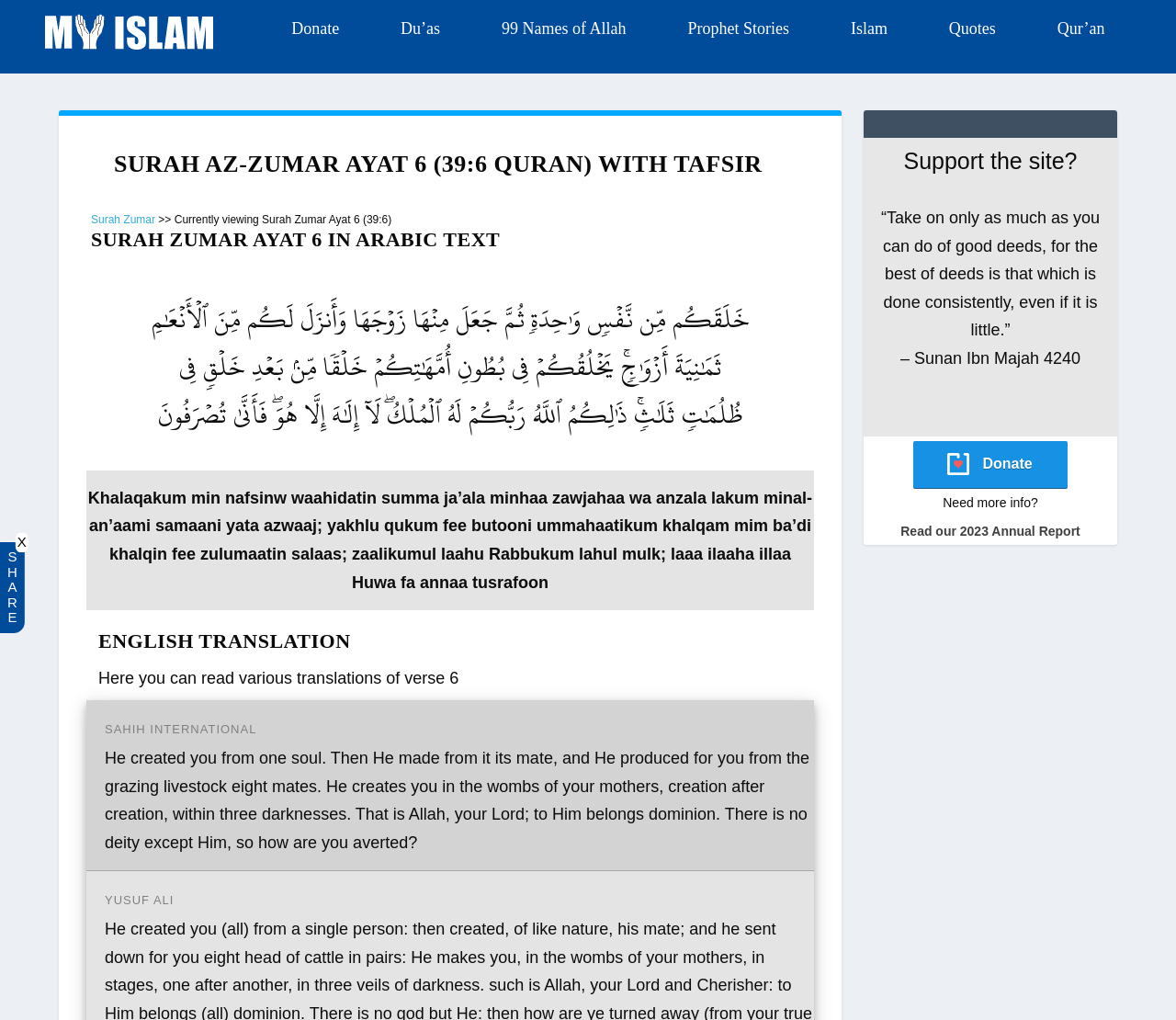What is the meaning of 'zulumaatin' in the Quran verse?
Please give a detailed and elaborate explanation in response to the question.

The Arabic text 'ظُلُمَٰتٖ' is translated to 'darknesses' in the English translation section, indicating that 'zulumaatin' refers to darknesses.